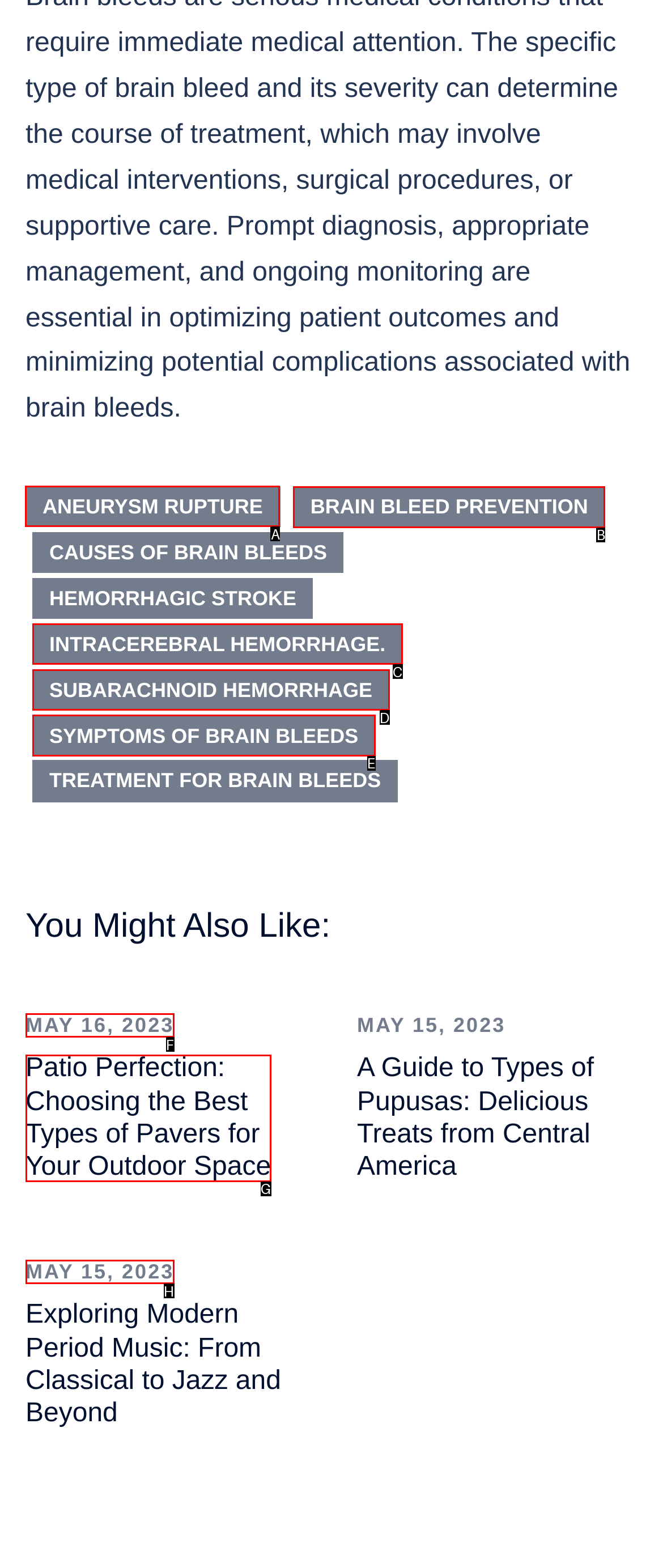Indicate which HTML element you need to click to complete the task: Click on ANEURYSM RUPTURE. Provide the letter of the selected option directly.

A